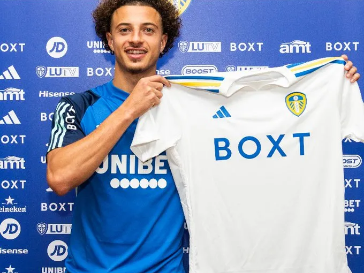What is the color of the training top?
Carefully examine the image and provide a detailed answer to the question.

The football player is wearing a blue training top with the 'UNIBET' logo, which suggests a recent signing or unveiling event.